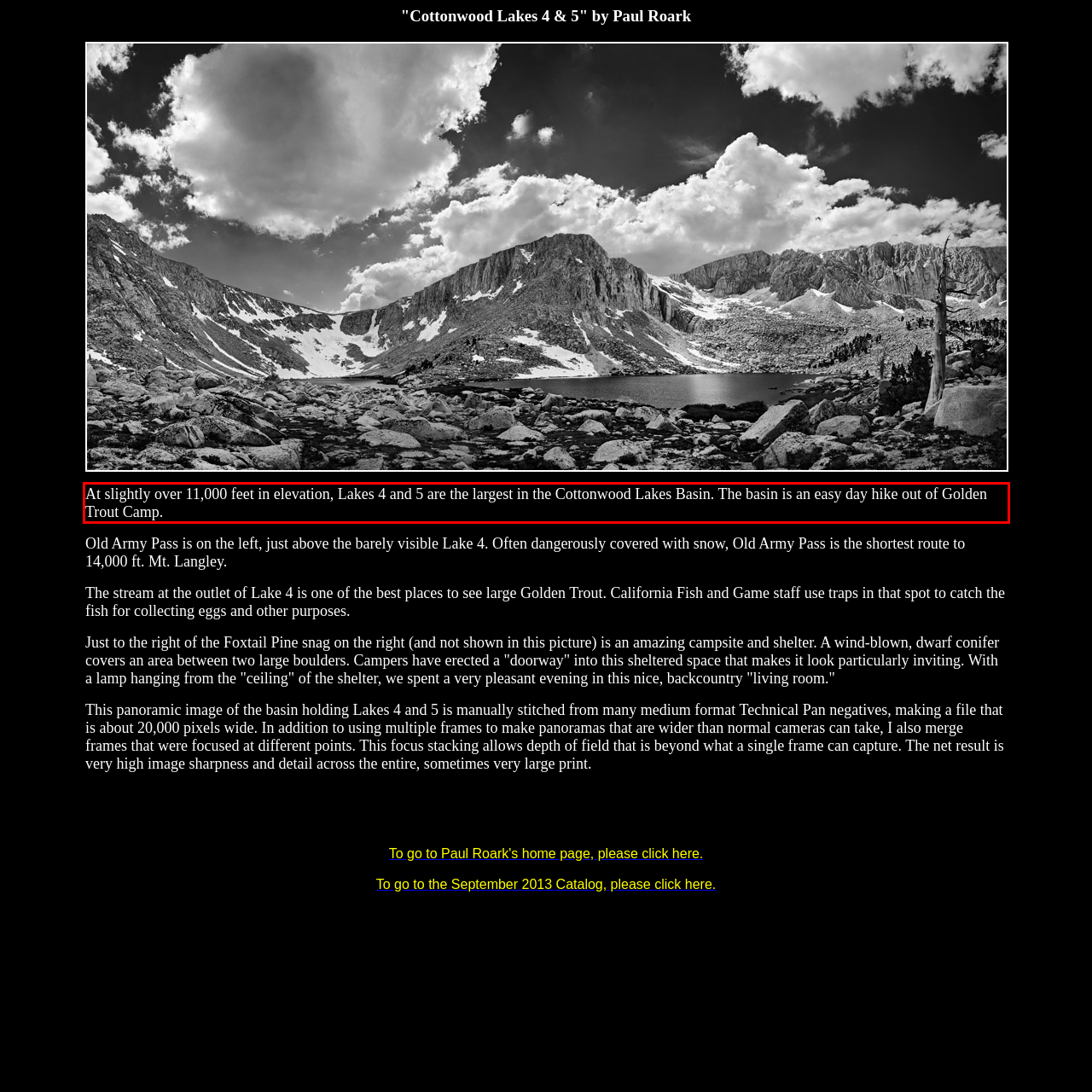Given a screenshot of a webpage, identify the red bounding box and perform OCR to recognize the text within that box.

At slightly over 11,000 feet in elevation, Lakes 4 and 5 are the largest in the Cottonwood Lakes Basin. The basin is an easy day hike out of Golden Trout Camp.